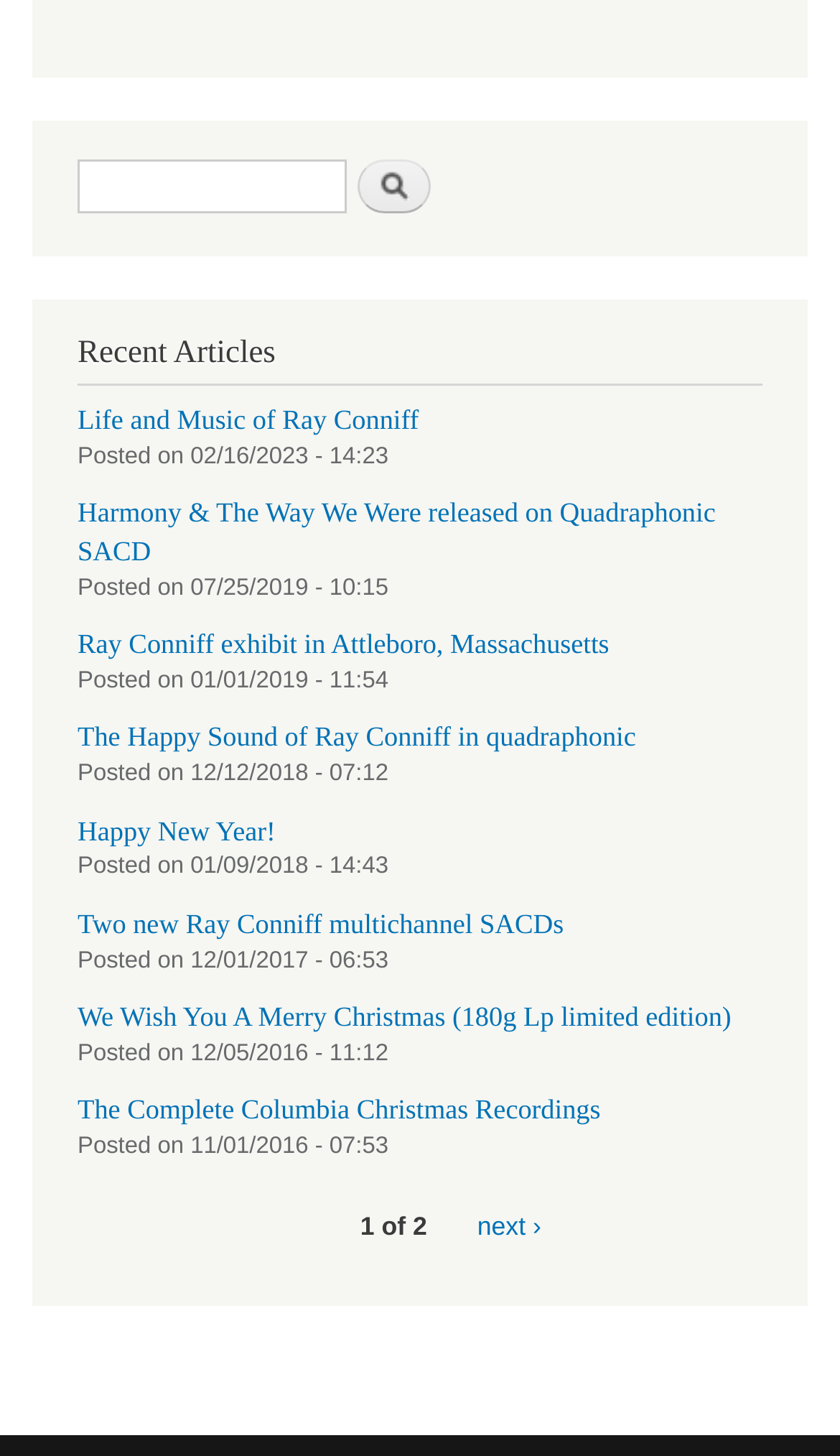Use a single word or phrase to answer the question: 
How many pages of articles are there?

At least 2